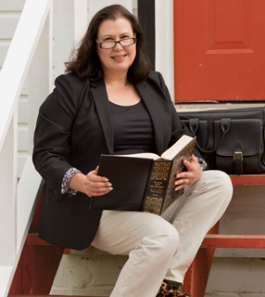Elaborate on the contents of the image in a comprehensive manner.

The image features a woman seated on the steps of a building, exuding a professional and approachable demeanor. She is dressed in a stylish black blazer over a black top, paired with light-colored pants, and her long hair is styled elegantly. In her hands, she holds an open book, indicating her engagement with legal or estate planning topics. A black bag is placed beside her, suggesting readiness for work. The backdrop shows a red door, adding a warm and inviting touch to the scene. This image embodies a sense of confidence and expertise, likely representing a legal professional dedicated to serving clients in estate planning and probate law.